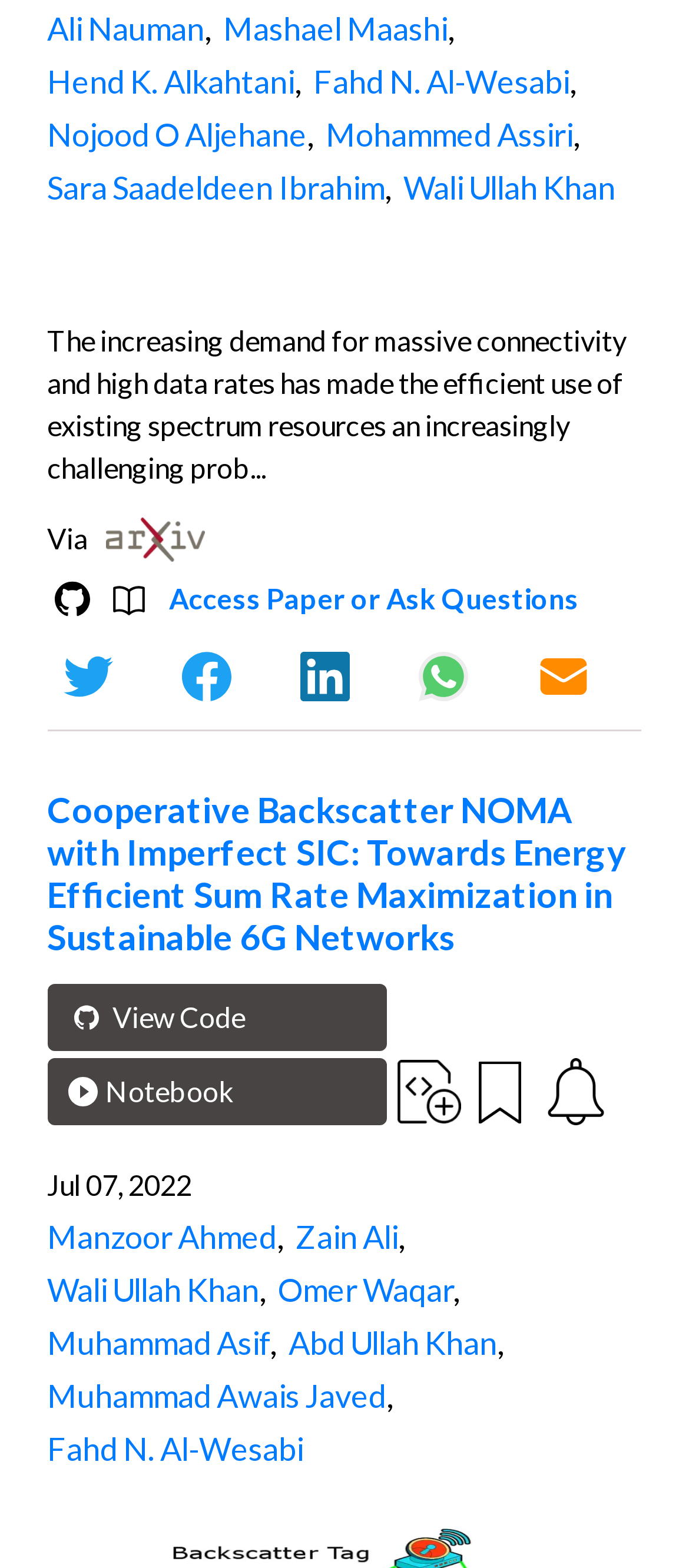Give a concise answer using only one word or phrase for this question:
How many social media icons are displayed?

5